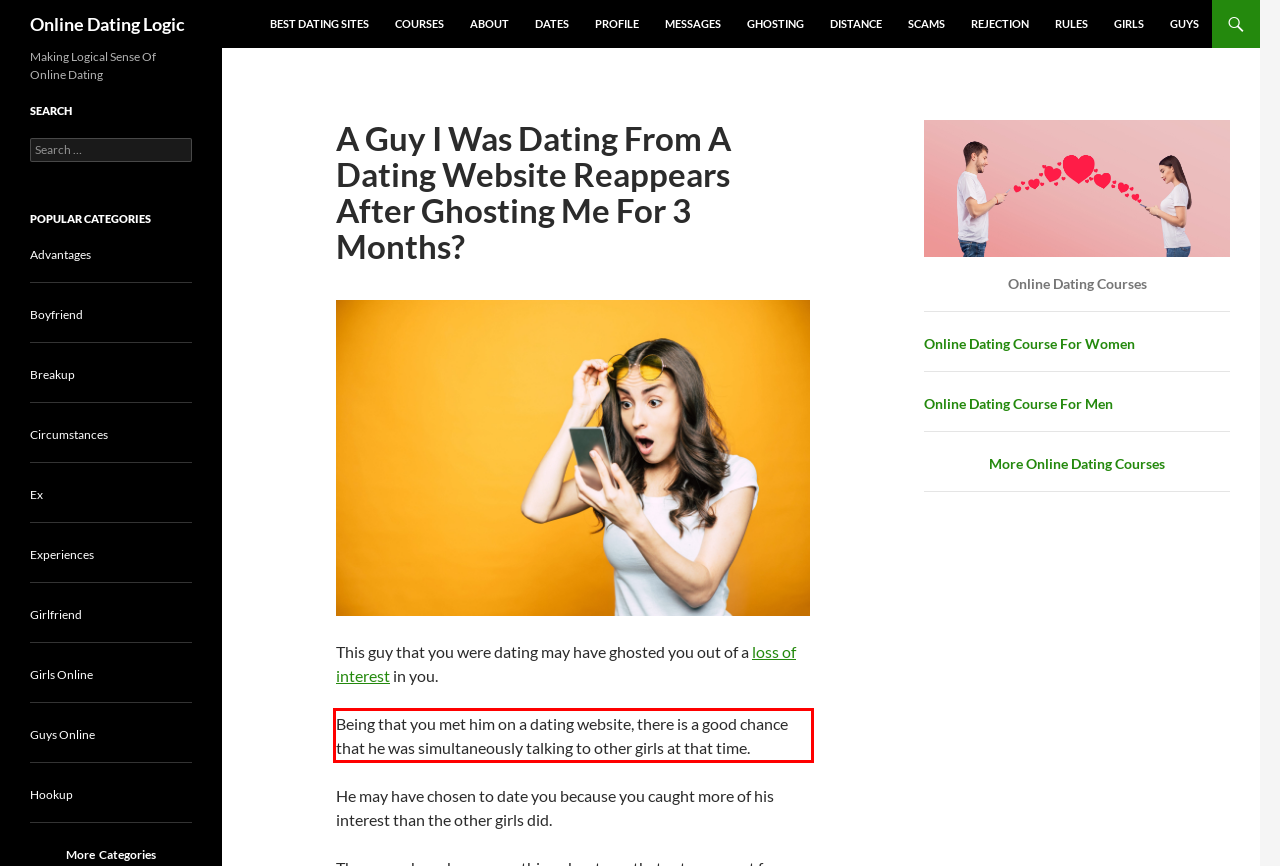Observe the screenshot of the webpage that includes a red rectangle bounding box. Conduct OCR on the content inside this red bounding box and generate the text.

Being that you met him on a dating website, there is a good chance that he was simultaneously talking to other girls at that time.